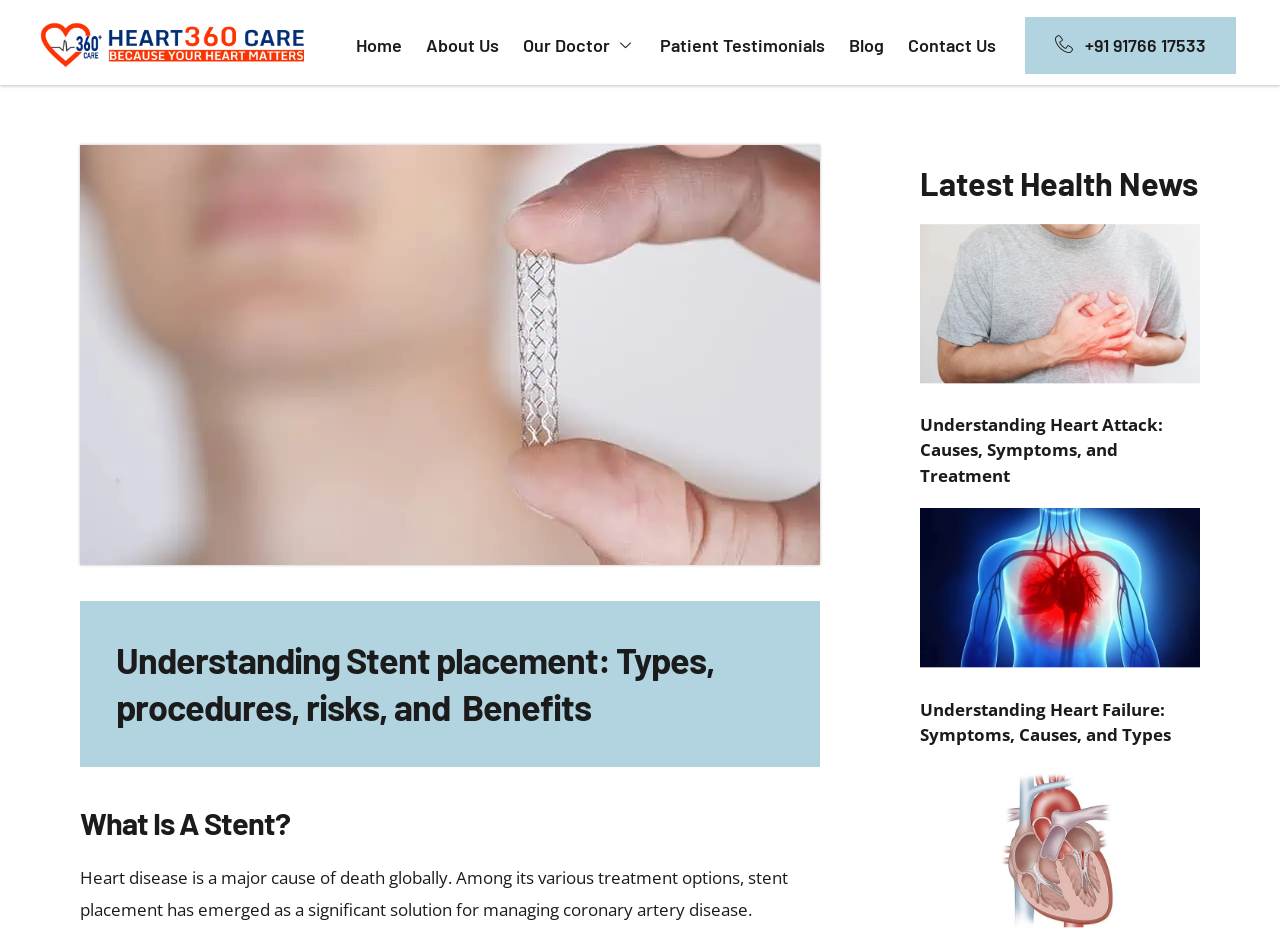Using the given description, provide the bounding box coordinates formatted as (top-left x, top-left y, bottom-right x, bottom-right y), with all values being floating point numbers between 0 and 1. Description: Contact Us

[0.7, 0.005, 0.787, 0.092]